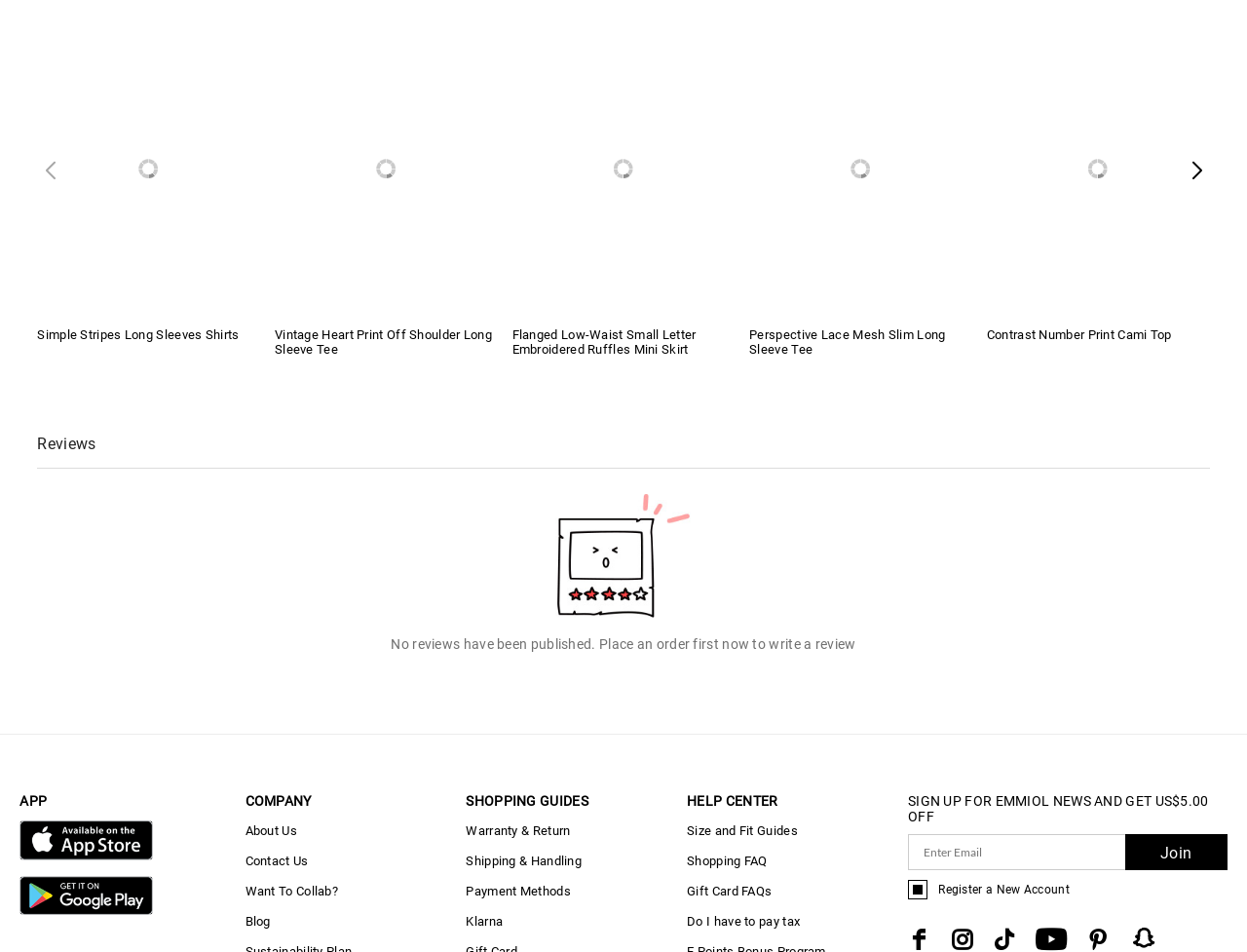Can you specify the bounding box coordinates of the area that needs to be clicked to fulfill the following instruction: "Click on 'Conventions'"?

None